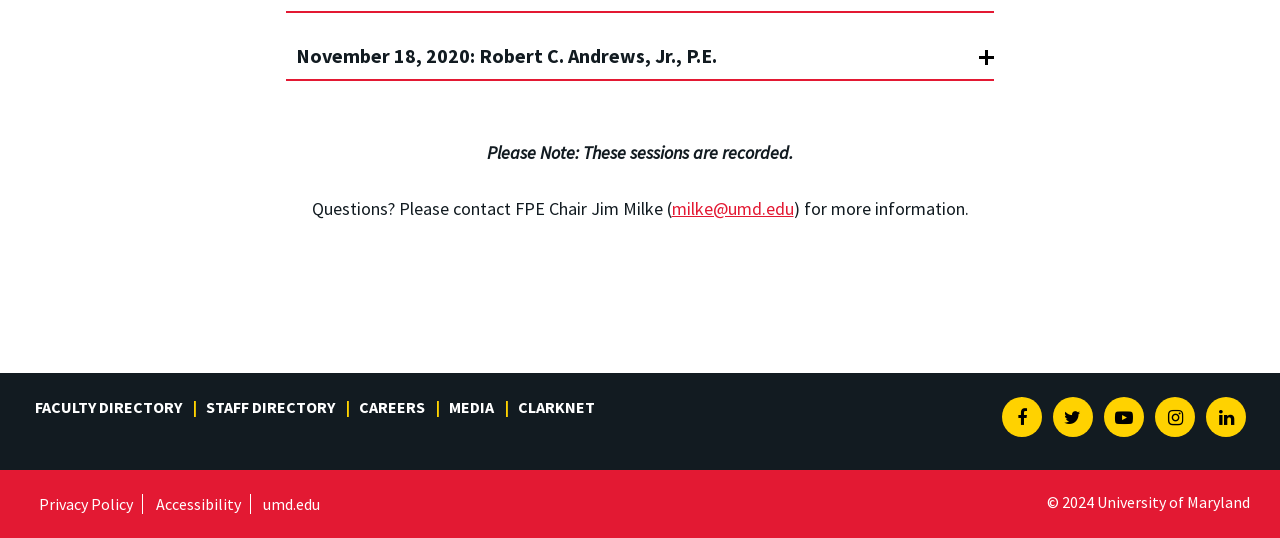Identify the bounding box coordinates of the element that should be clicked to fulfill this task: "Access the University of Maryland website". The coordinates should be provided as four float numbers between 0 and 1, i.e., [left, top, right, bottom].

[0.199, 0.919, 0.257, 0.956]